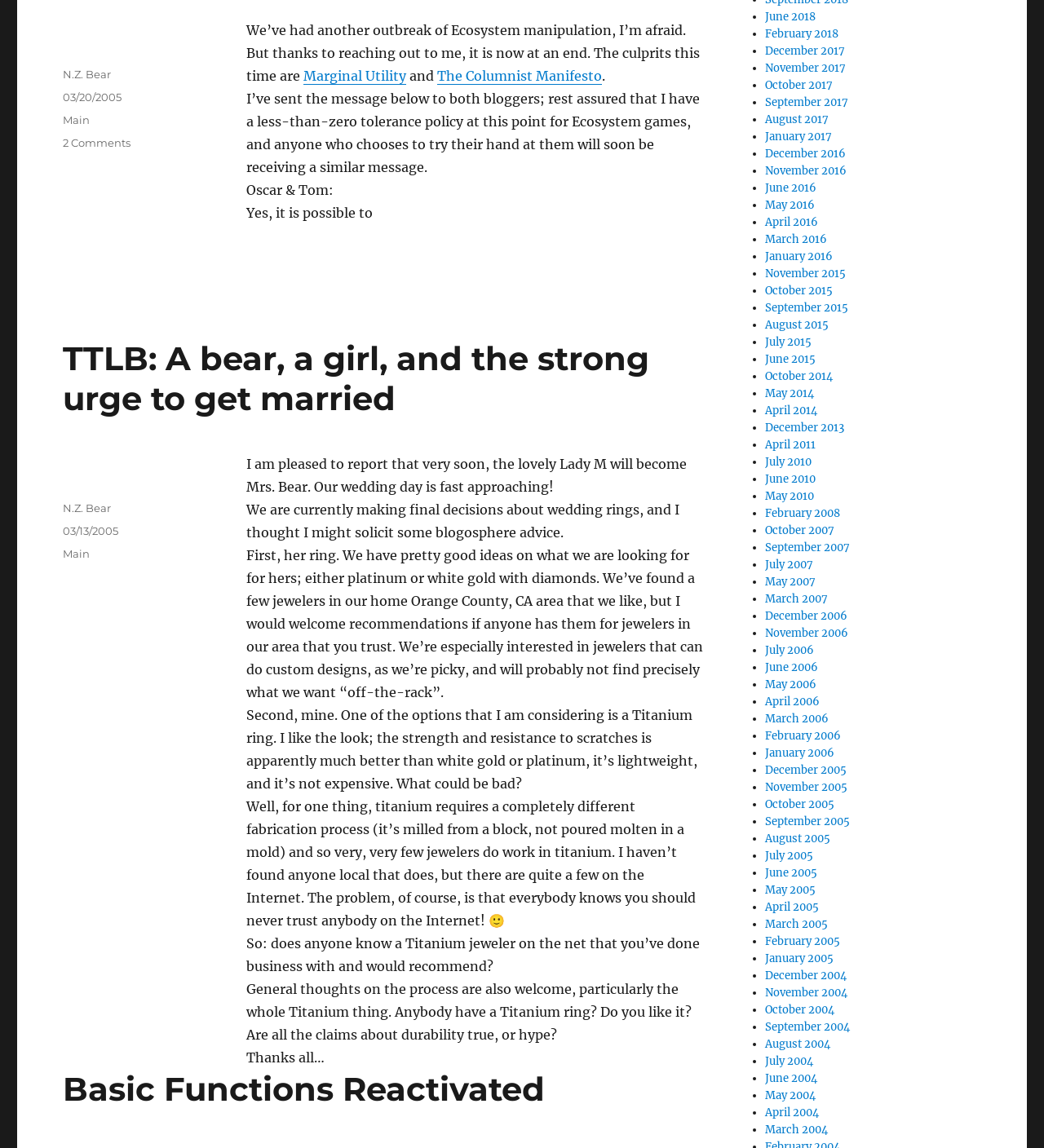Pinpoint the bounding box coordinates of the clickable area needed to execute the instruction: "Click on the link 'TTLB: A bear, a girl, and the strong urge to get married'". The coordinates should be specified as four float numbers between 0 and 1, i.e., [left, top, right, bottom].

[0.06, 0.294, 0.622, 0.364]